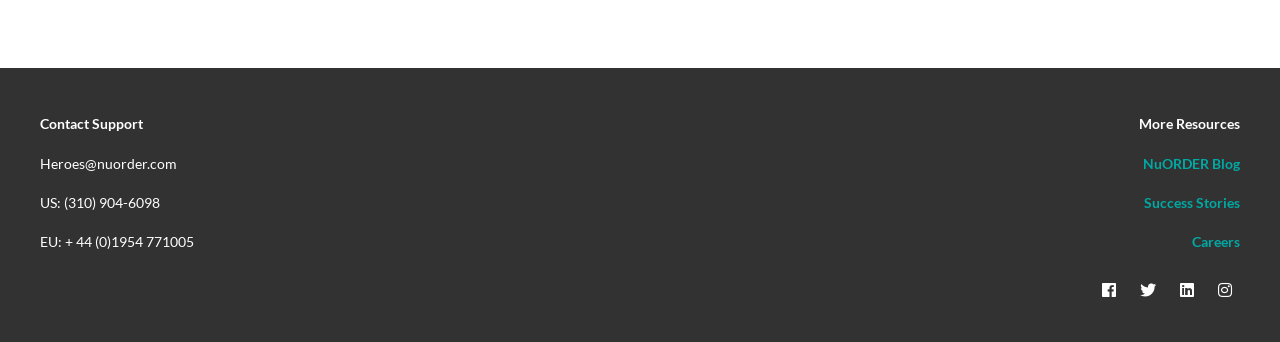What is the phone number for EU support?
Identify the answer in the screenshot and reply with a single word or phrase.

+44 (0)1954 771005